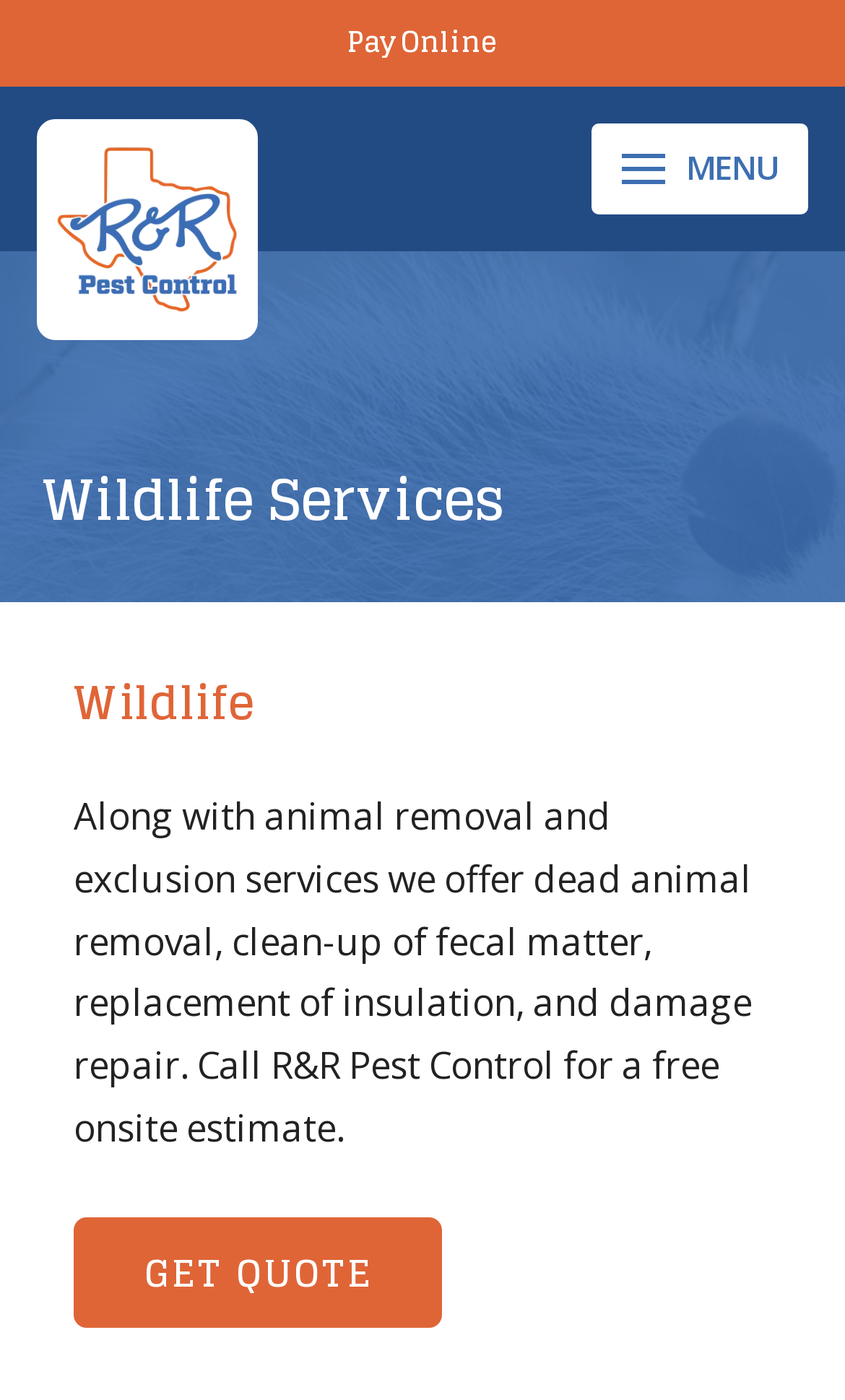Please provide a detailed answer to the question below by examining the image:
How can someone contact R&R Pest Control?

According to the webpage, someone can contact R&R Pest Control by calling them to request a free onsite estimate, as mentioned in the text.